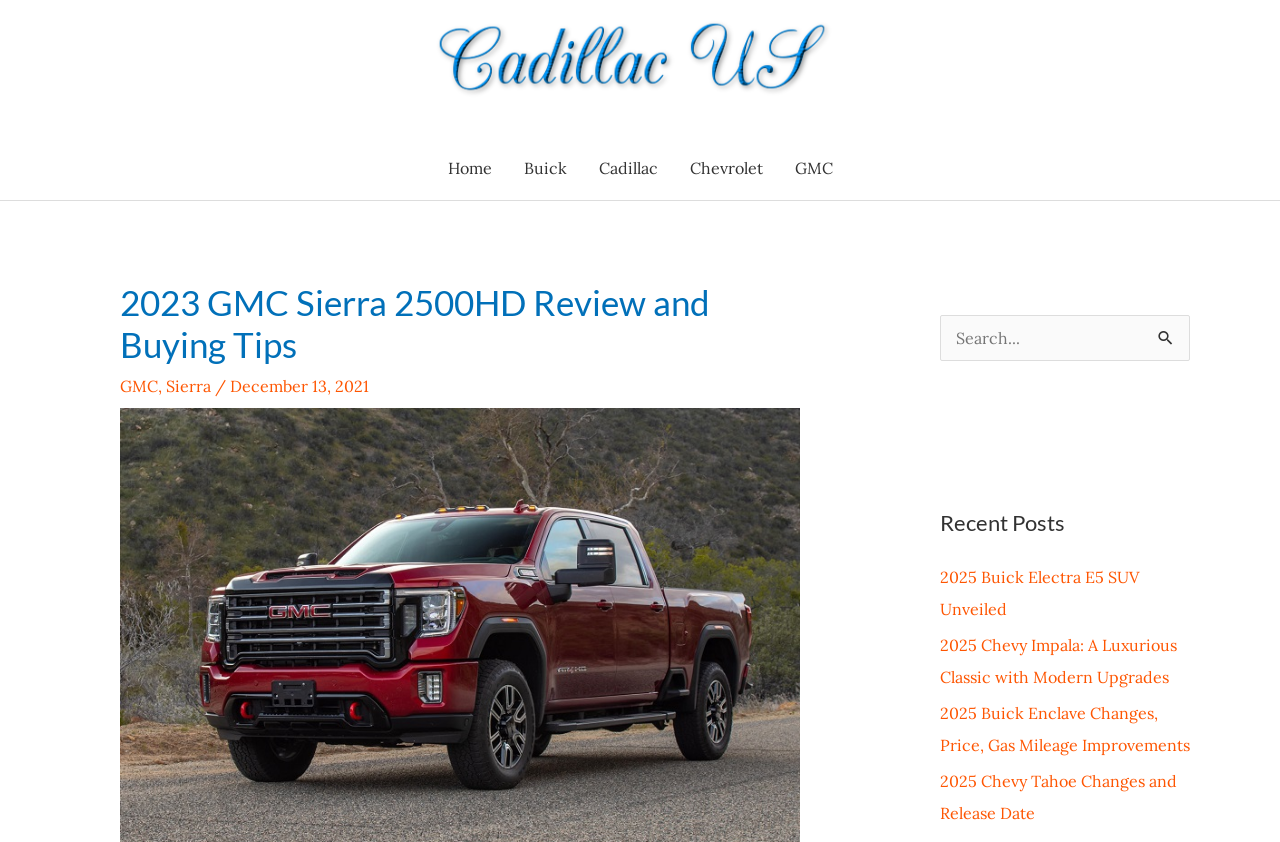Please locate the bounding box coordinates of the element's region that needs to be clicked to follow the instruction: "Fill in the 'First Name' field". The bounding box coordinates should be provided as four float numbers between 0 and 1, i.e., [left, top, right, bottom].

None